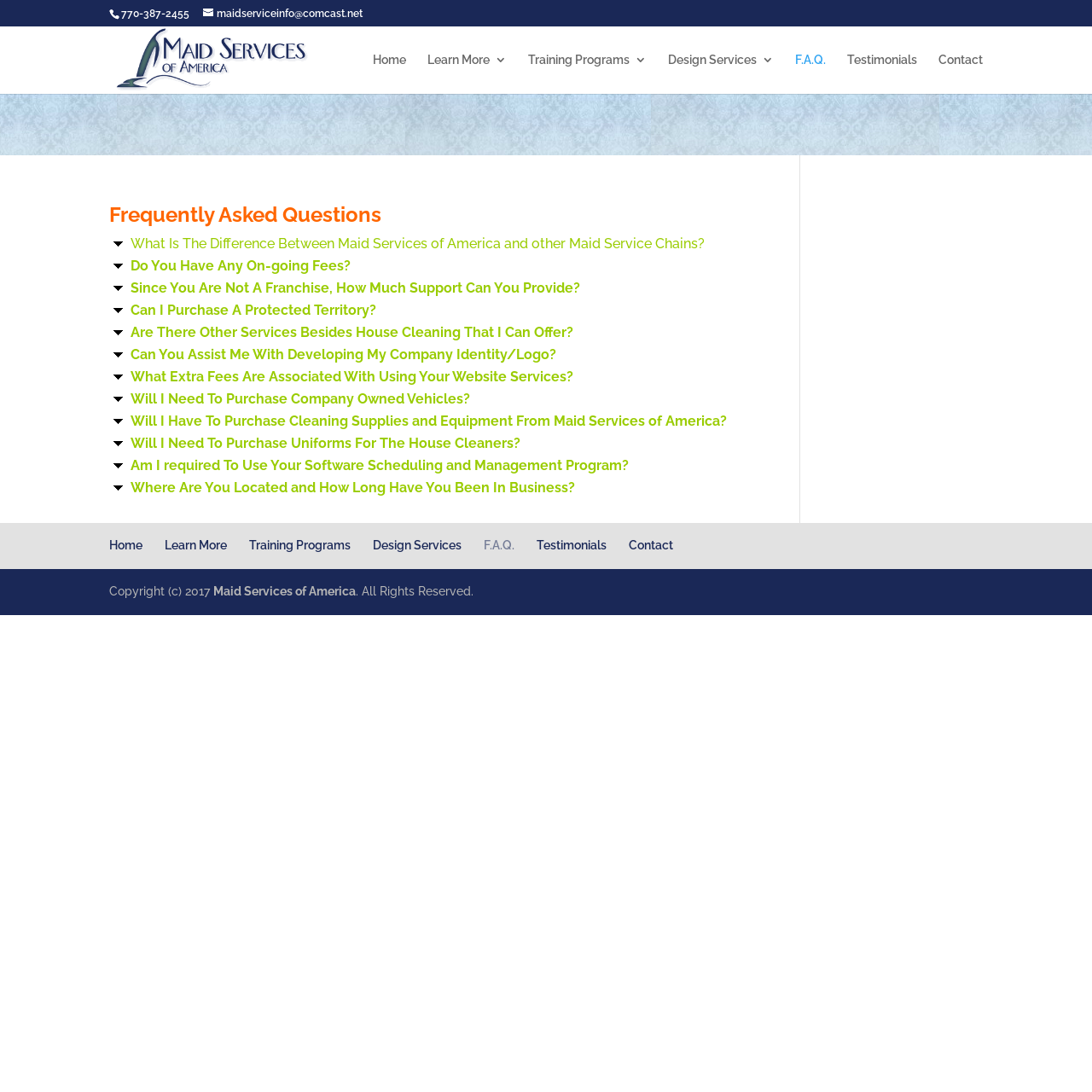Identify the bounding box coordinates for the UI element described as follows: "Maid Services of America". Ensure the coordinates are four float numbers between 0 and 1, formatted as [left, top, right, bottom].

[0.195, 0.535, 0.326, 0.548]